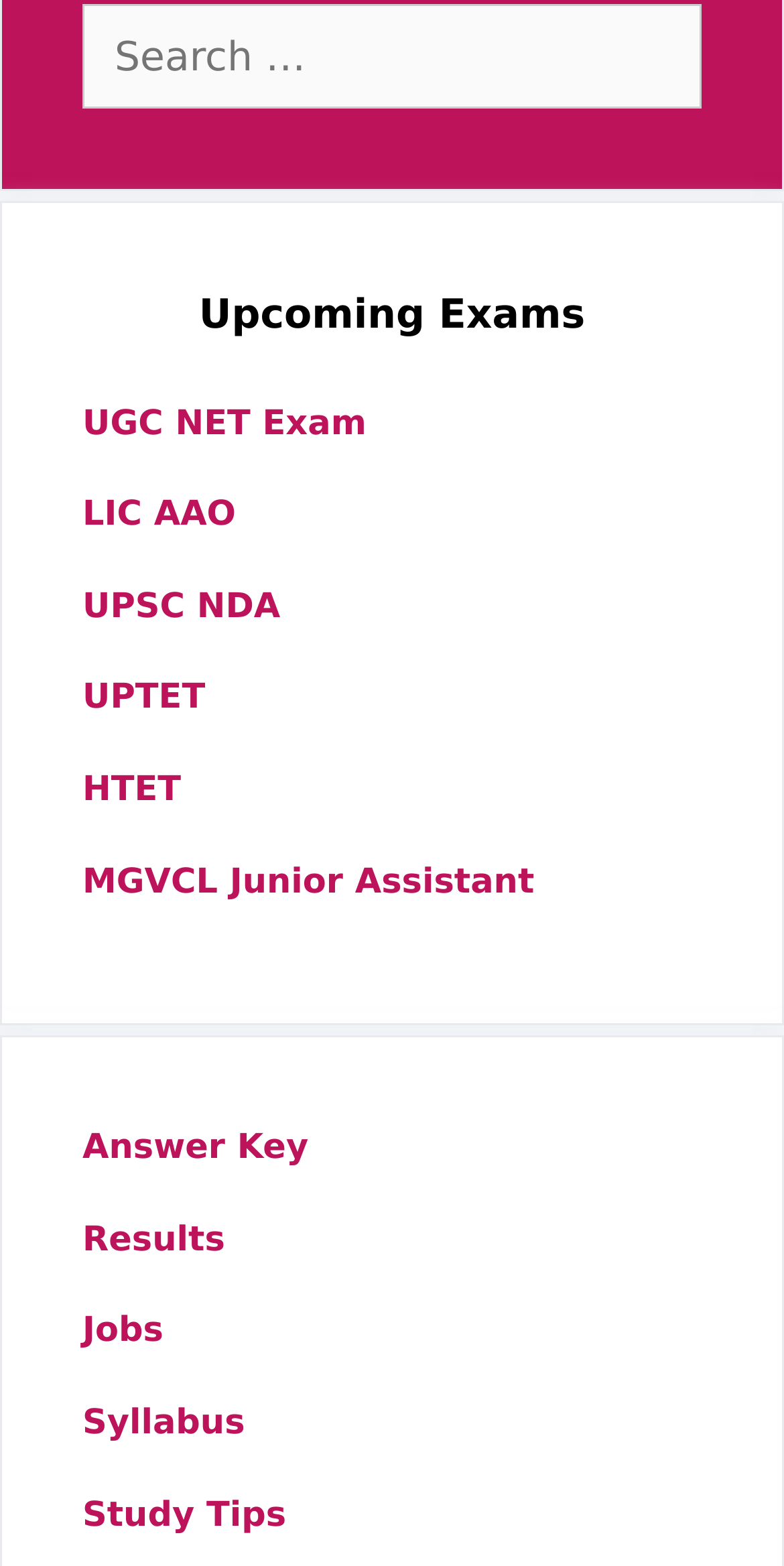Reply to the question with a single word or phrase:
How many exam links are listed on the webpage?

9